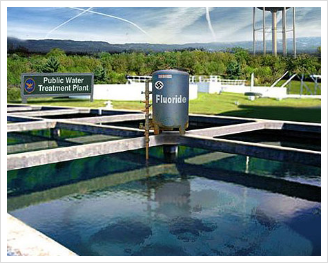Answer the question below using just one word or a short phrase: 
What is the purpose of the structures in the background?

Infrastructure for public health